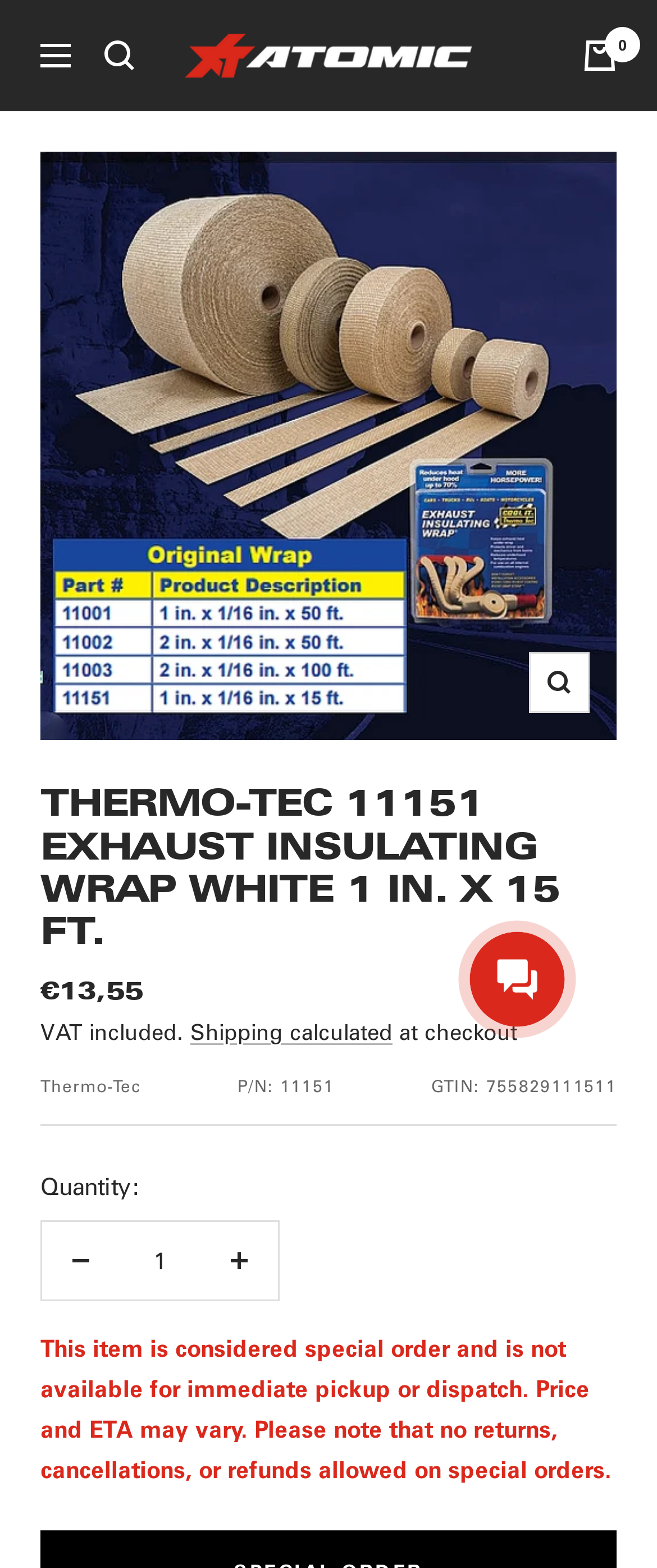Generate a detailed explanation of the webpage's features and information.

The webpage is an e-commerce product page for the "THERMO-TEC 11151 Exhaust Insulating Wrap white 1 in. x 15 ft." product. At the top left corner, there is a navigation button with an icon, and next to it, a search link with an icon. On the top right corner, there is a cart link with an icon. 

Below the navigation and search links, there is a header link "ATOMIC-SHOP Performance Parts & Motorsport Equipment - EU" that spans most of the width of the page. 

The main product image is displayed prominently on the page, taking up most of the width and about half of the height. Below the product image, there is a zoom button with an icon.

The product title "THERMO-TEC 11151 EXHAUST INSULATING WRAP WHITE 1 IN. X 15 FT." is displayed in a large font size. Below the title, there is a section with the sale price "€13,55" and a note that VAT is included. 

There is also a link to calculate shipping costs at checkout. The product manufacturer "Thermo-Tec" is mentioned, along with the product number "11151" and GTIN "755829111511". 

A quantity section allows users to adjust the quantity of the product, with decrease and increase buttons and a text box to input the quantity. 

Finally, there is a note at the bottom of the page stating that this item is a special order and has specific rules regarding returns, cancellations, and refunds.